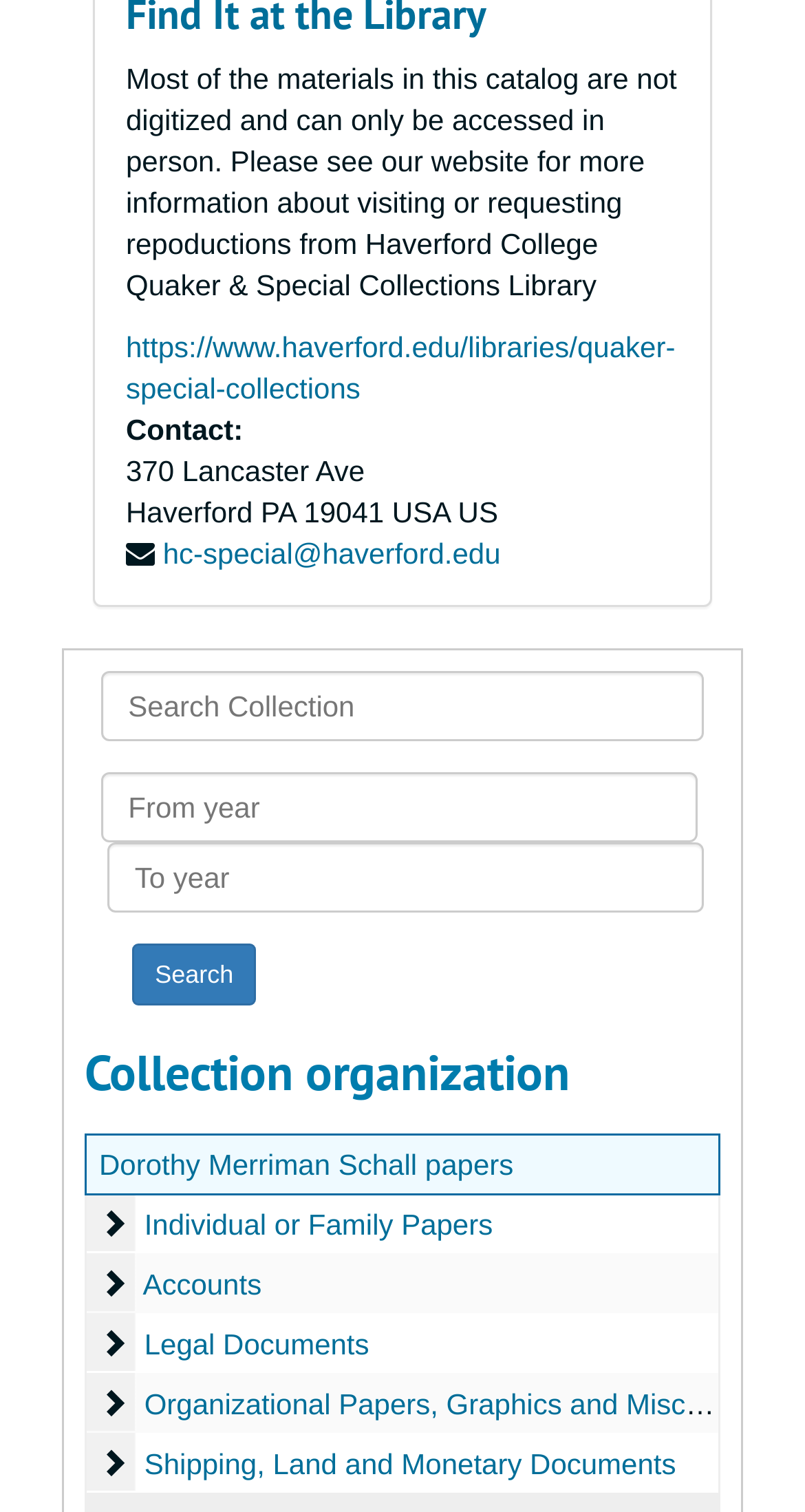Can you pinpoint the bounding box coordinates for the clickable element required for this instruction: "Contact via email"? The coordinates should be four float numbers between 0 and 1, i.e., [left, top, right, bottom].

[0.202, 0.356, 0.622, 0.378]